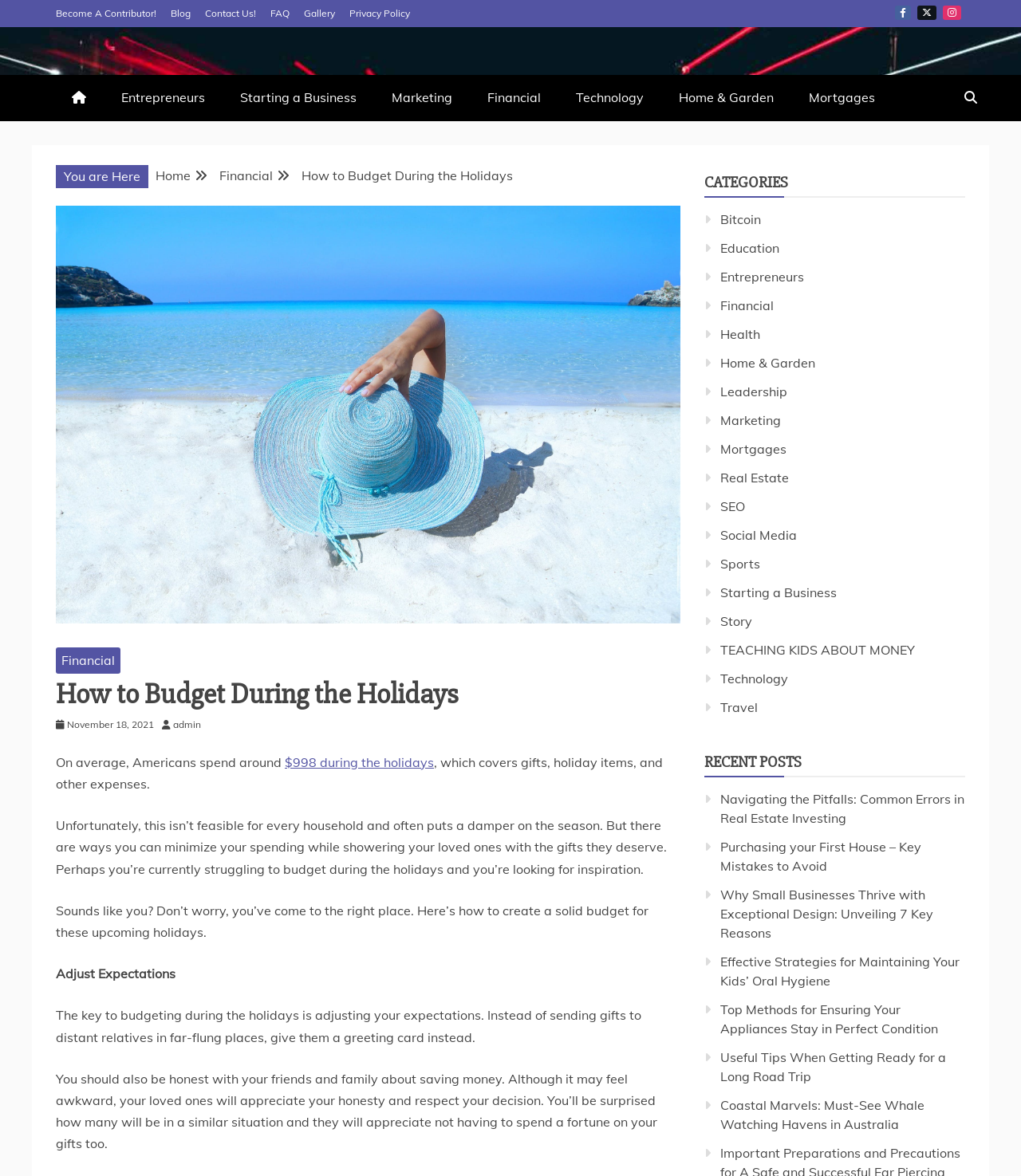Please identify the bounding box coordinates of the element I need to click to follow this instruction: "Go to the 'Financial' category".

[0.462, 0.064, 0.545, 0.103]